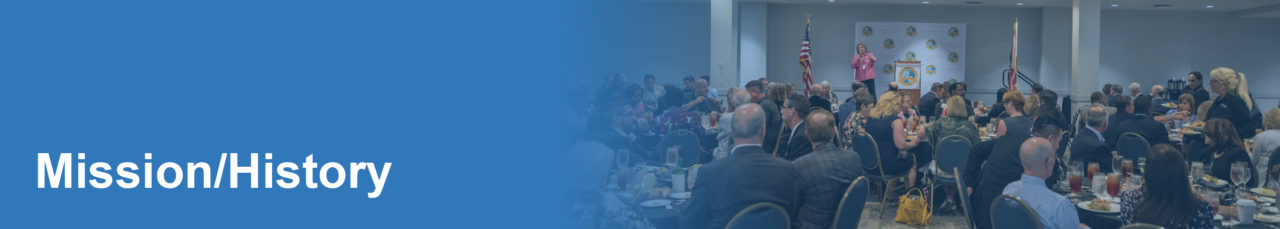Is the speaker addressing the crowd from a podium?
Please give a detailed and elaborate explanation in response to the question.

The speaker appears to be standing confidently next to a display that likely features the organization's emblem, but there is no indication of a podium in the description.